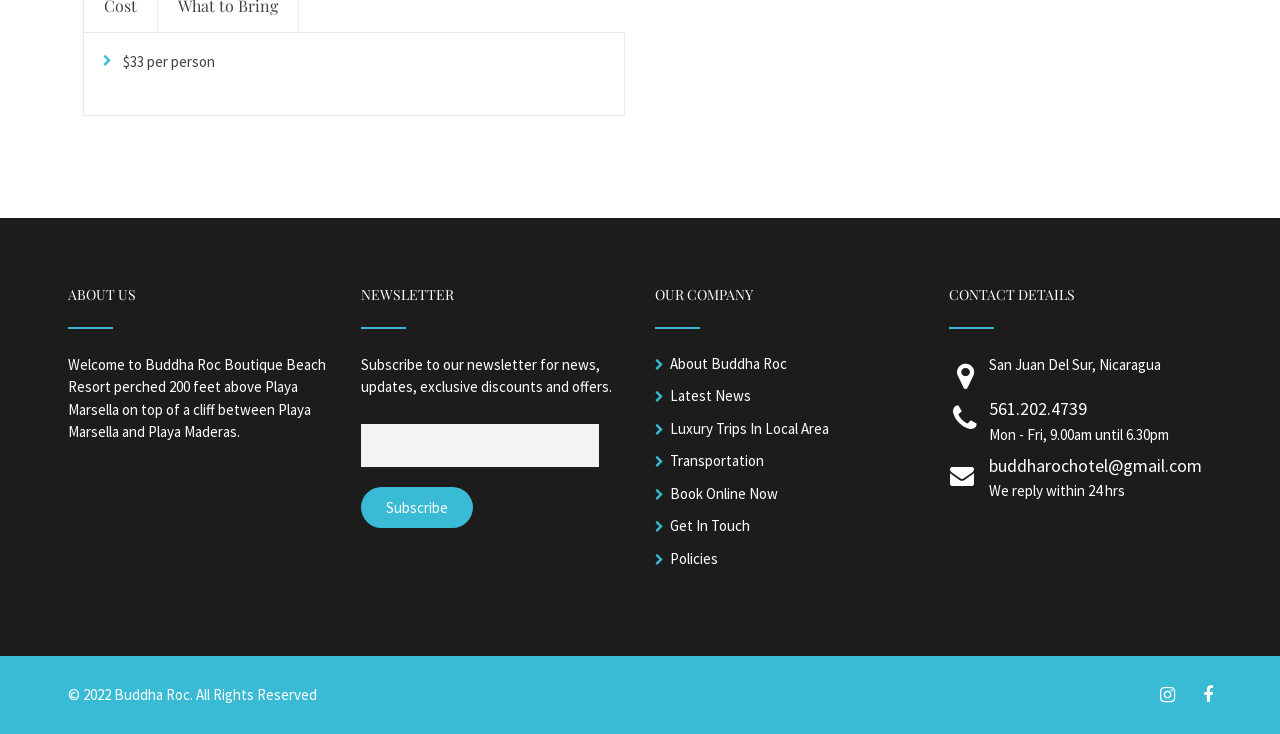From the screenshot, find the bounding box of the UI element matching this description: "Policies". Supply the bounding box coordinates in the form [left, top, right, bottom], each a float between 0 and 1.

[0.523, 0.748, 0.561, 0.774]